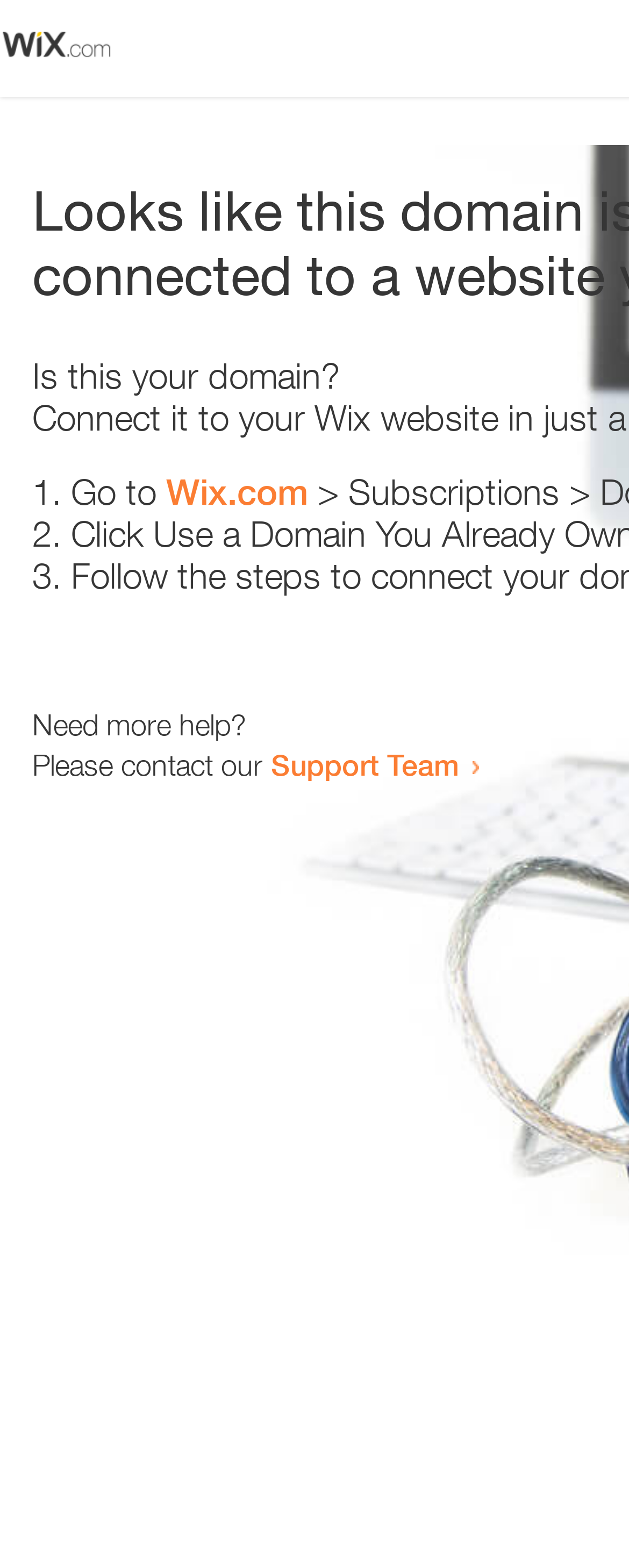Use a single word or phrase to answer the following:
What is the position of the image?

Top